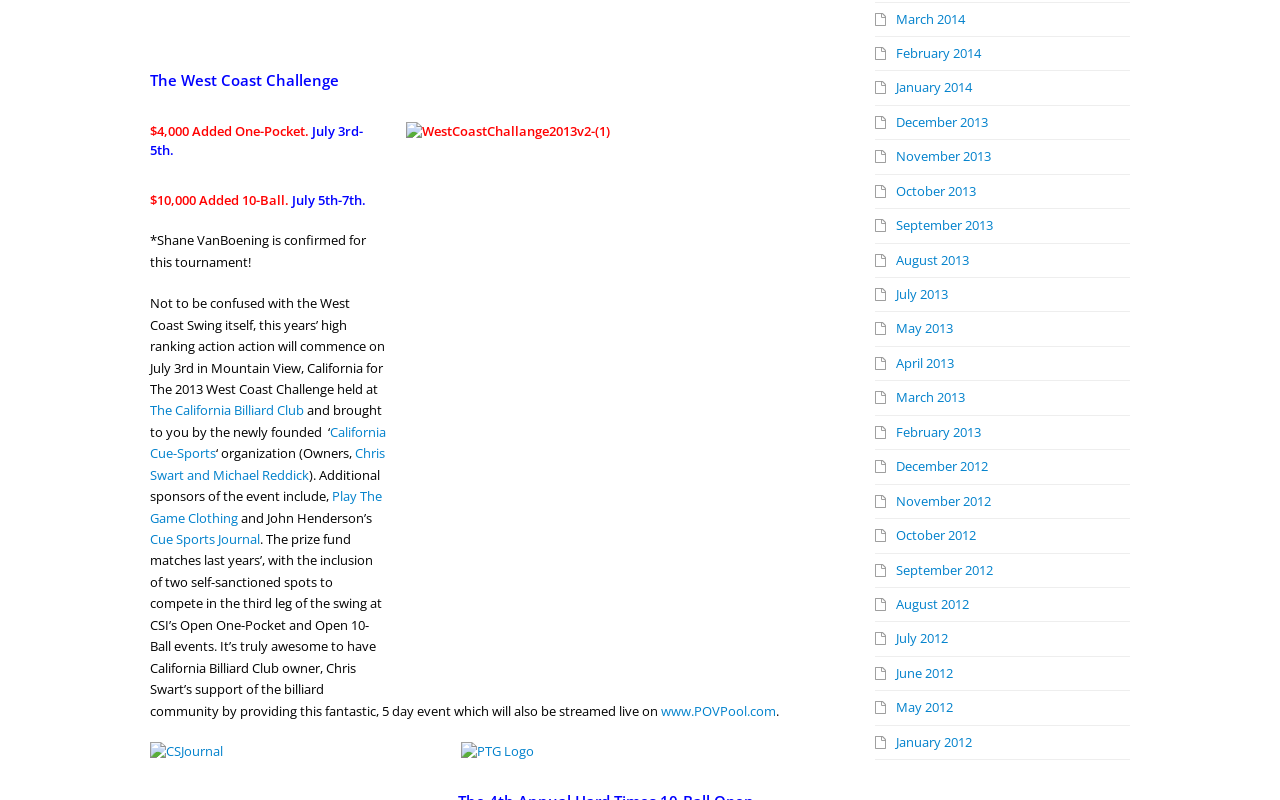Using the format (top-left x, top-left y, bottom-right x, bottom-right y), provide the bounding box coordinates for the described UI element. All values should be floating point numbers between 0 and 1: Cue Sports Journal

[0.117, 0.663, 0.203, 0.685]